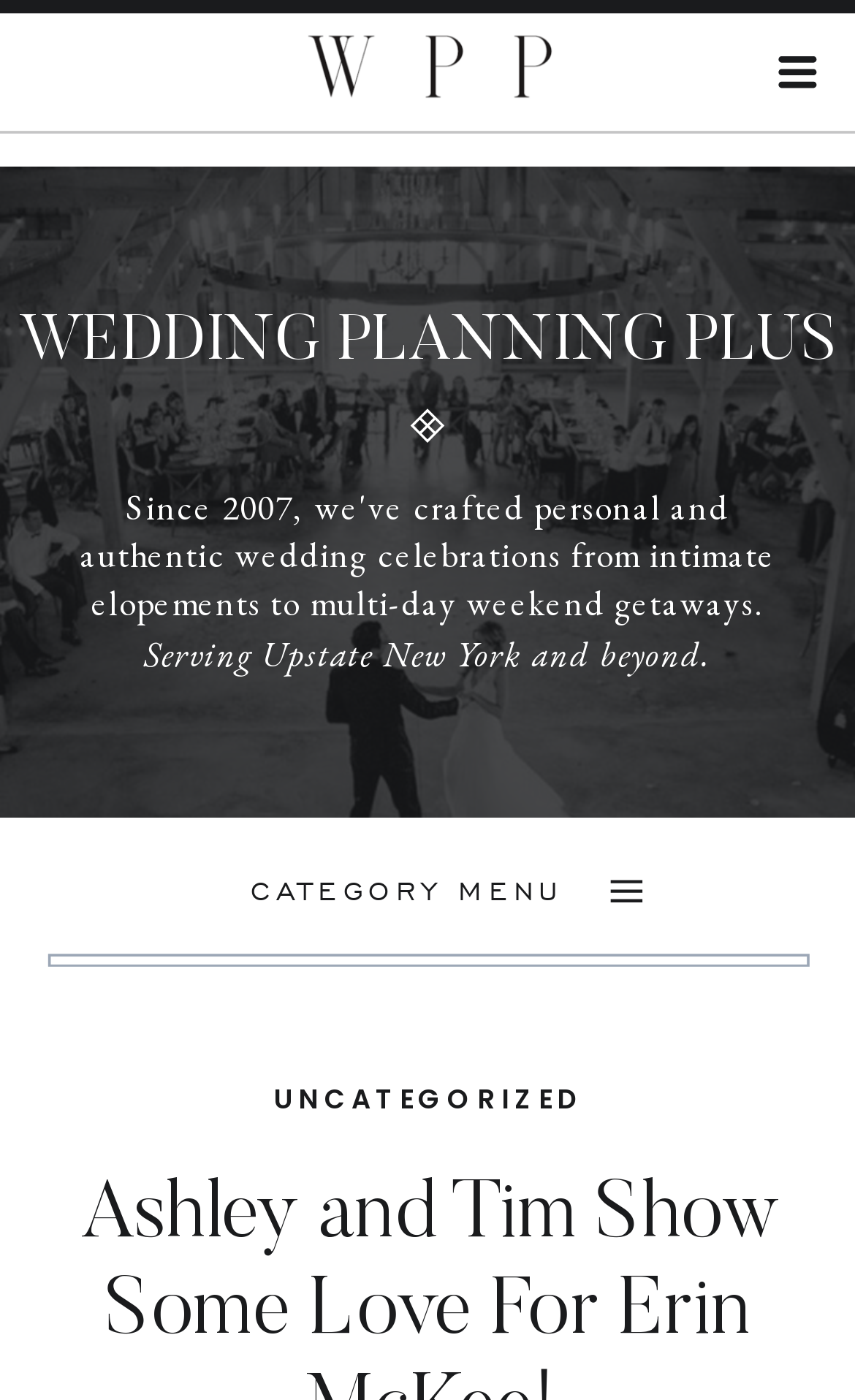Please find the bounding box for the UI component described as follows: "Uncategorized".

[0.32, 0.771, 0.683, 0.8]